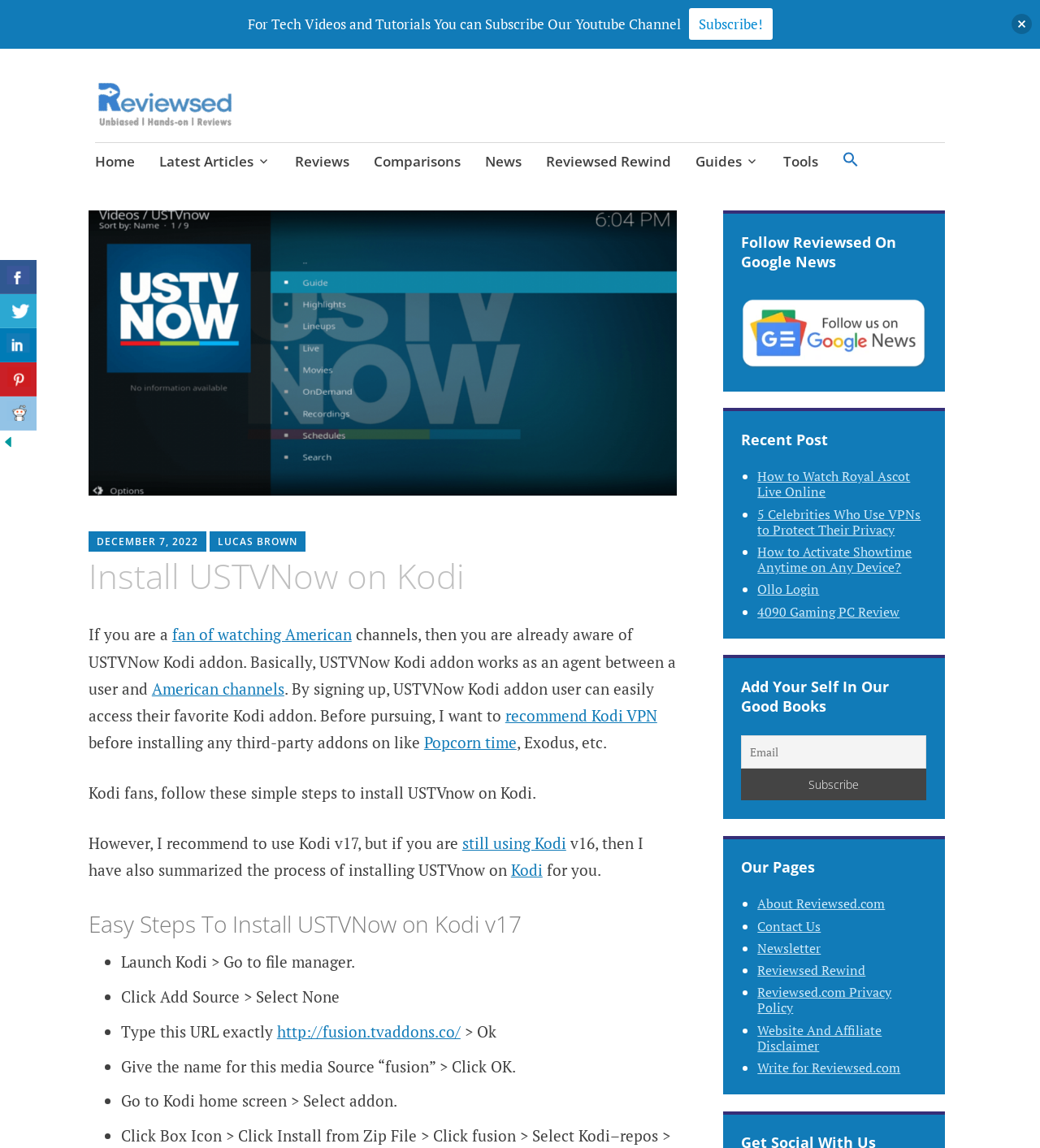Locate the bounding box coordinates of the area to click to fulfill this instruction: "Share on Twitter". The bounding box should be presented as four float numbers between 0 and 1, in the order [left, top, right, bottom].

None